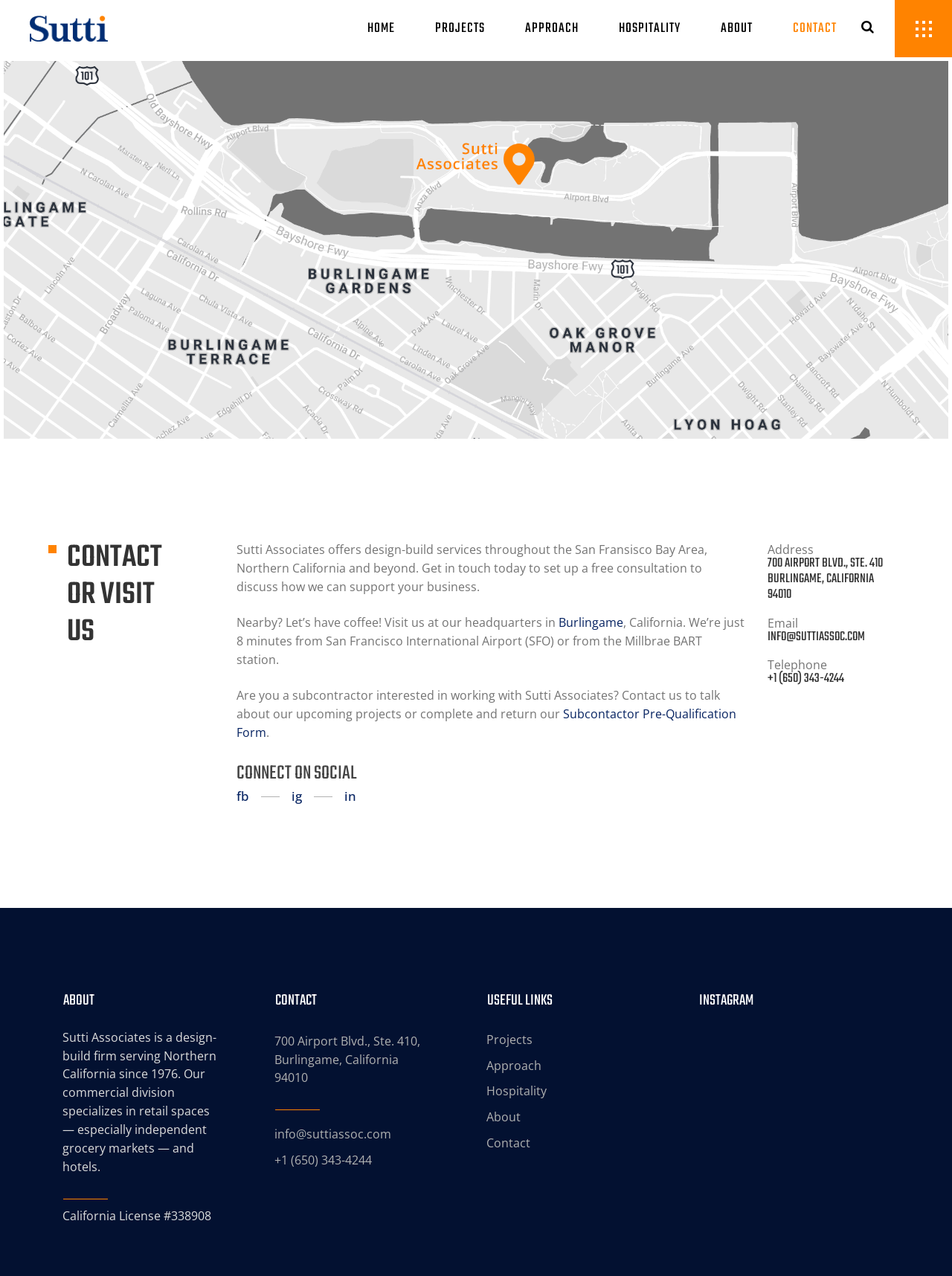Give a one-word or one-phrase response to the question:
What services does the company offer?

Design-build services